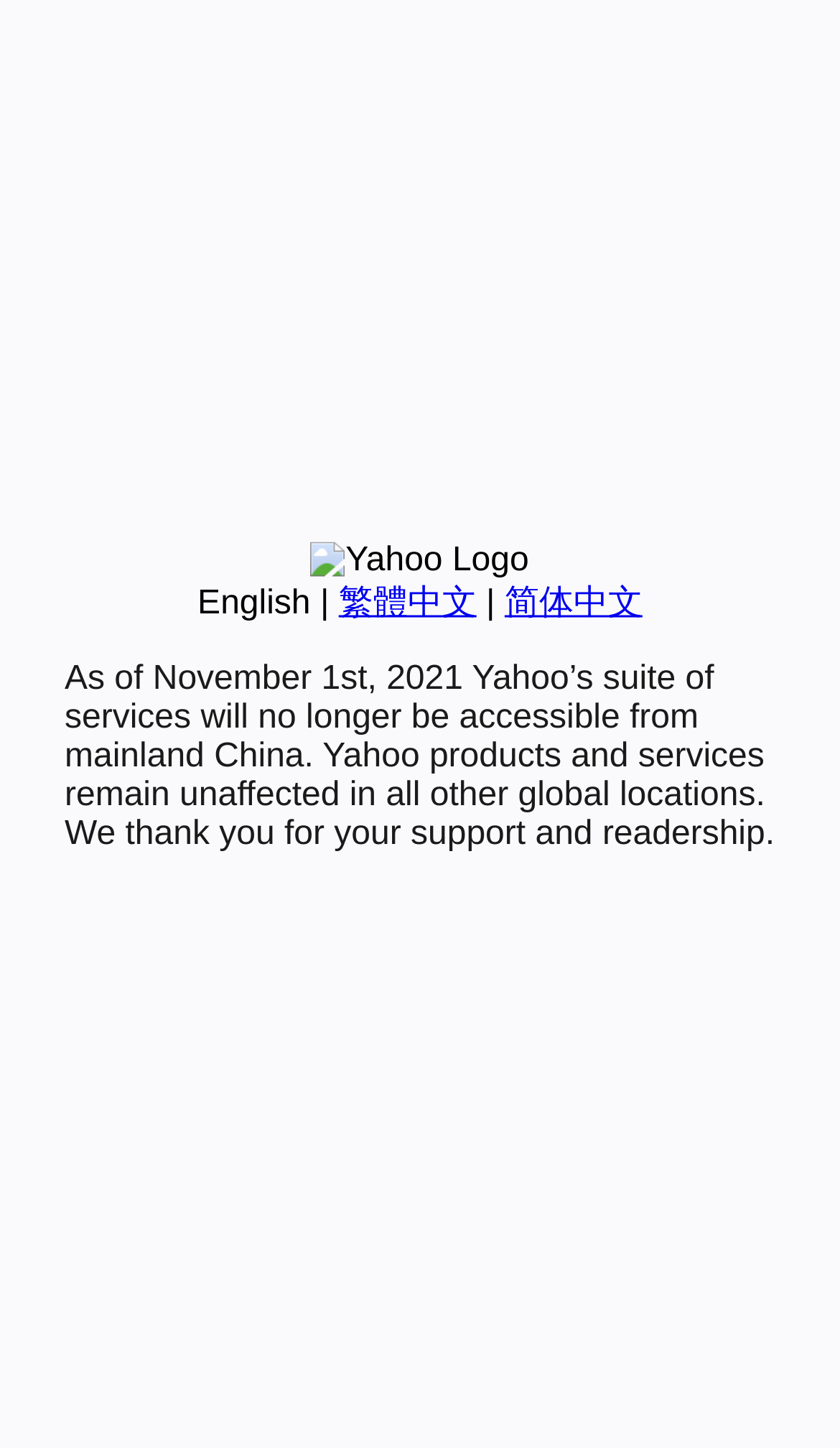Provide the bounding box coordinates for the UI element described in this sentence: "繁體中文". The coordinates should be four float values between 0 and 1, i.e., [left, top, right, bottom].

[0.403, 0.404, 0.567, 0.429]